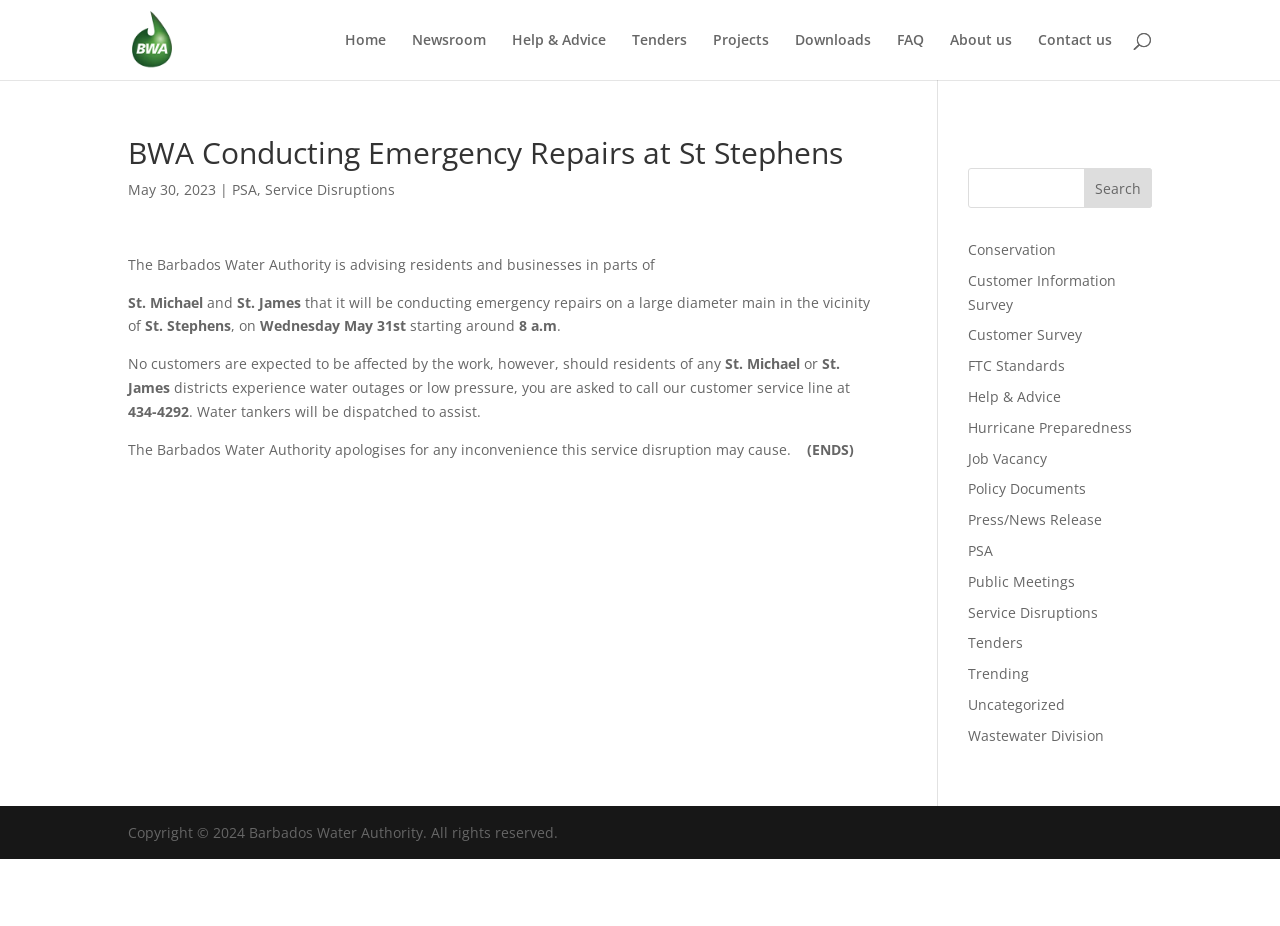What is the purpose of the water tankers? Based on the image, give a response in one word or a short phrase.

To assist with water outages